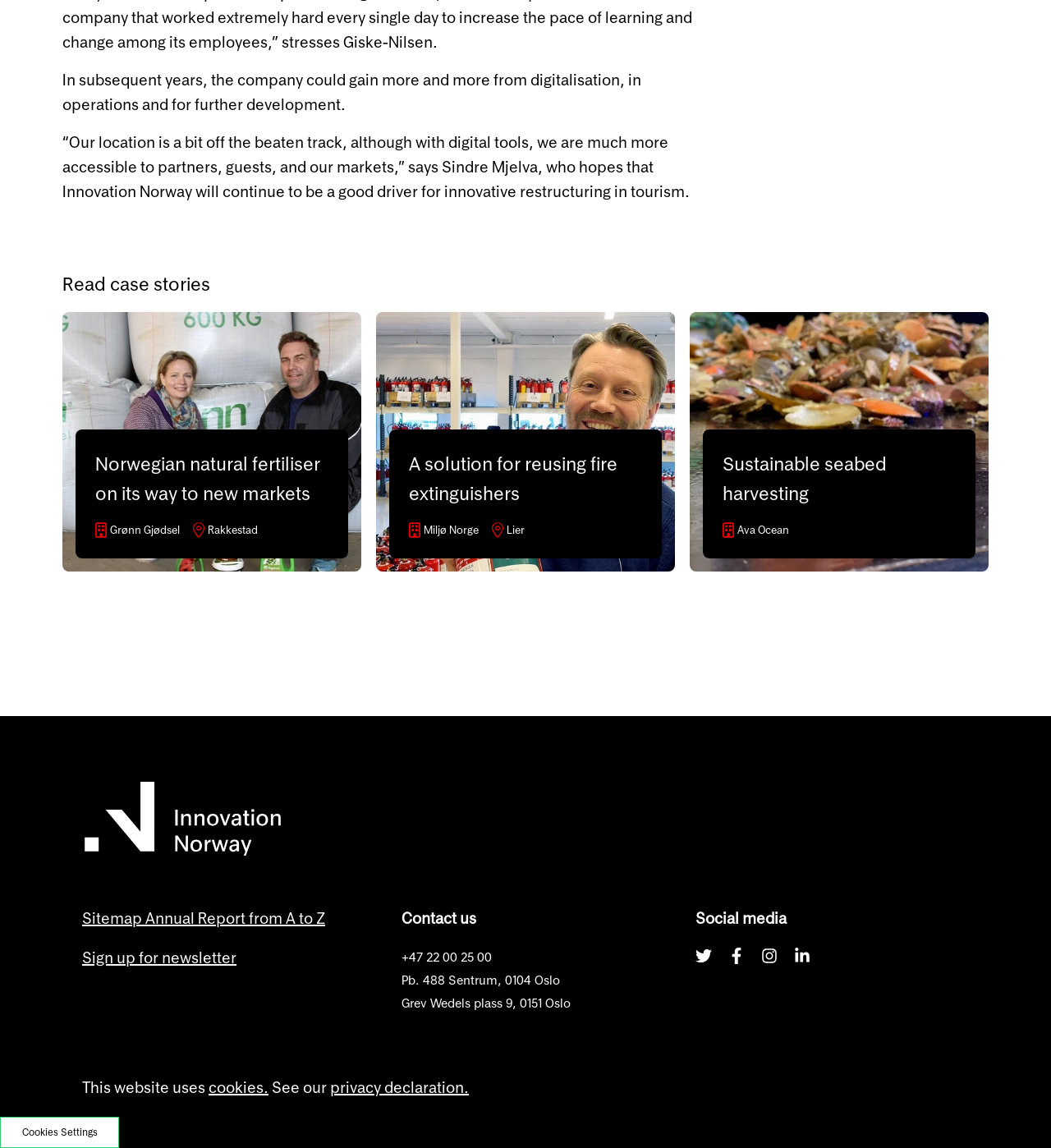What is the topic of the third case story?
Using the information from the image, give a concise answer in one word or a short phrase.

Sustainable seabed harvesting